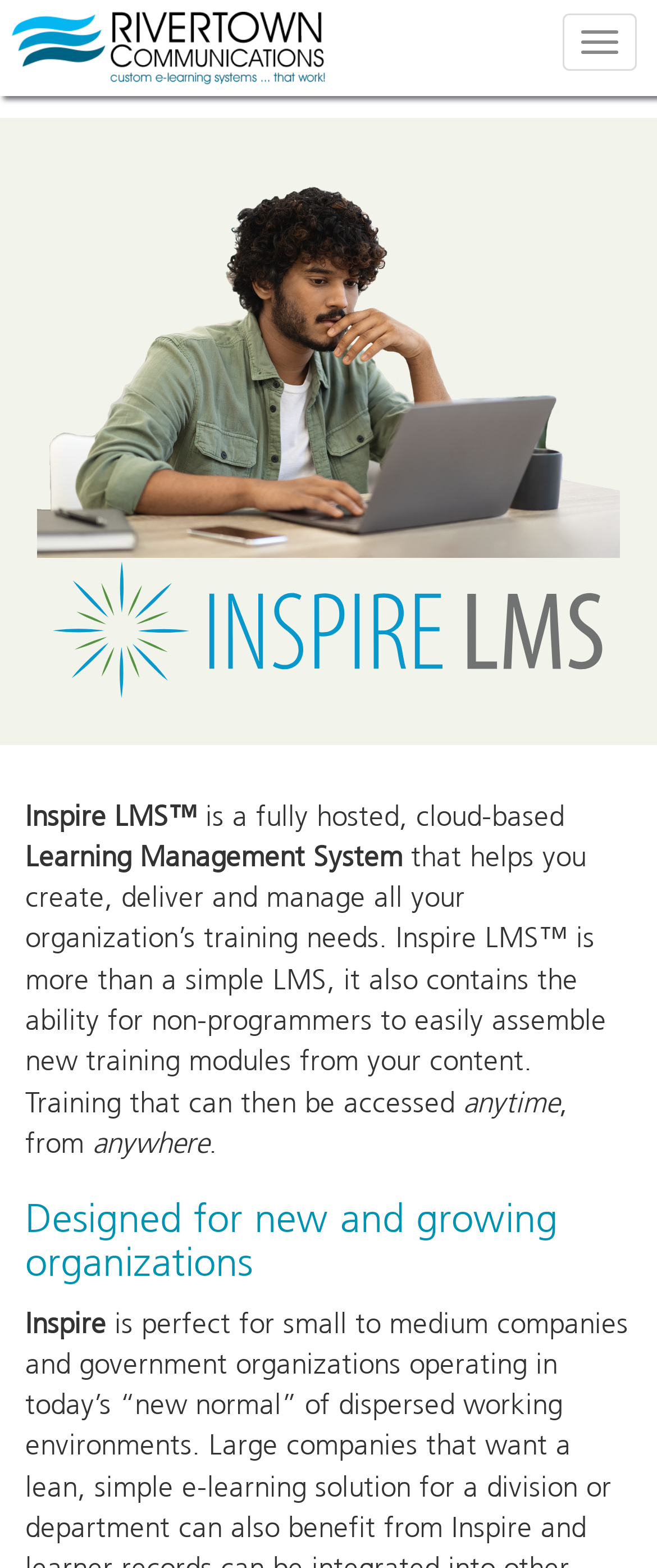What is the name of the Learning Management System?
Please give a detailed answer to the question using the information shown in the image.

The name of the Learning Management System can be found in the StaticText element with the text 'Inspire LMS™' at coordinates [0.038, 0.509, 0.3, 0.531].